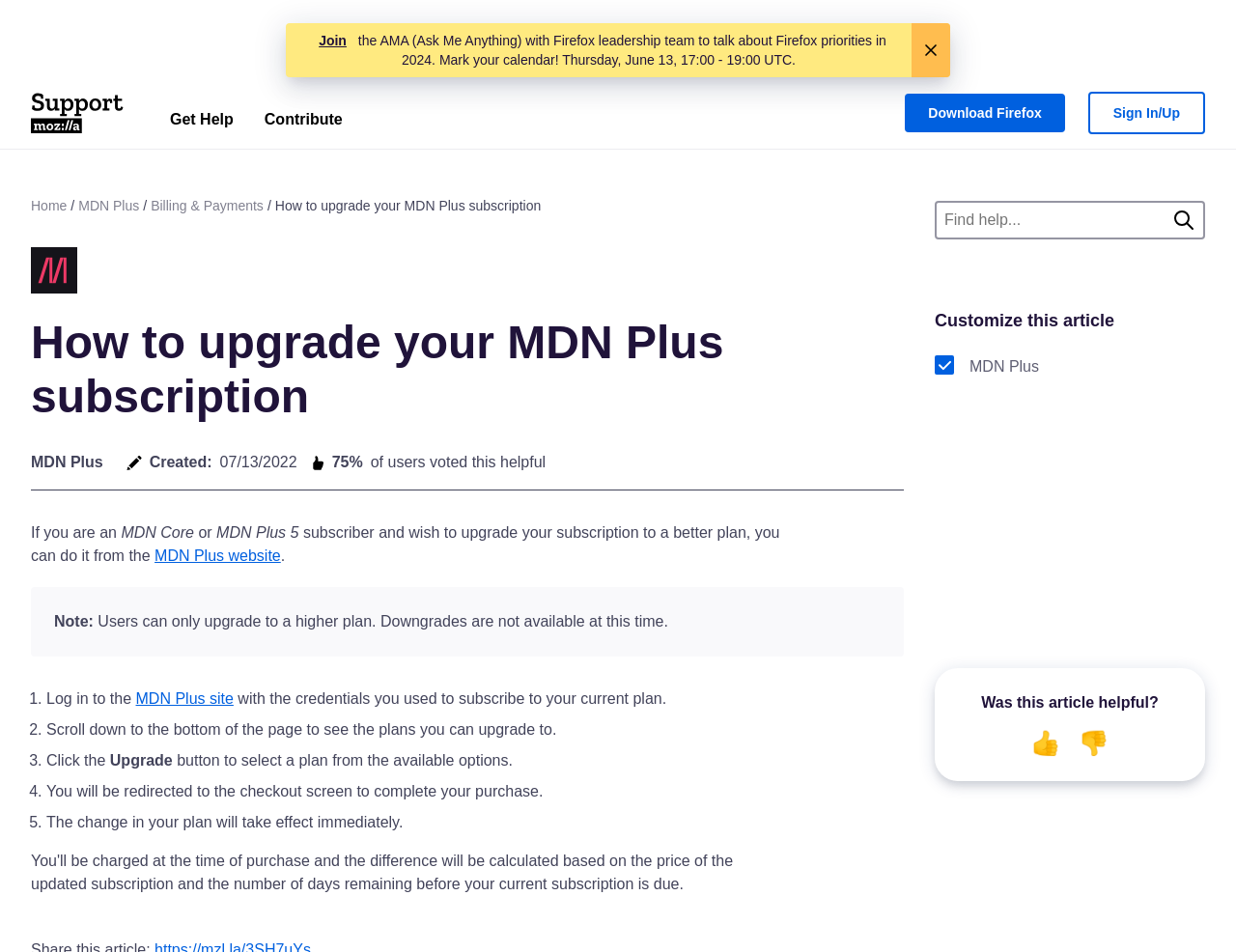Ascertain the bounding box coordinates for the UI element detailed here: "Download Firefox". The coordinates should be provided as [left, top, right, bottom] with each value being a float between 0 and 1.

[0.732, 0.098, 0.862, 0.139]